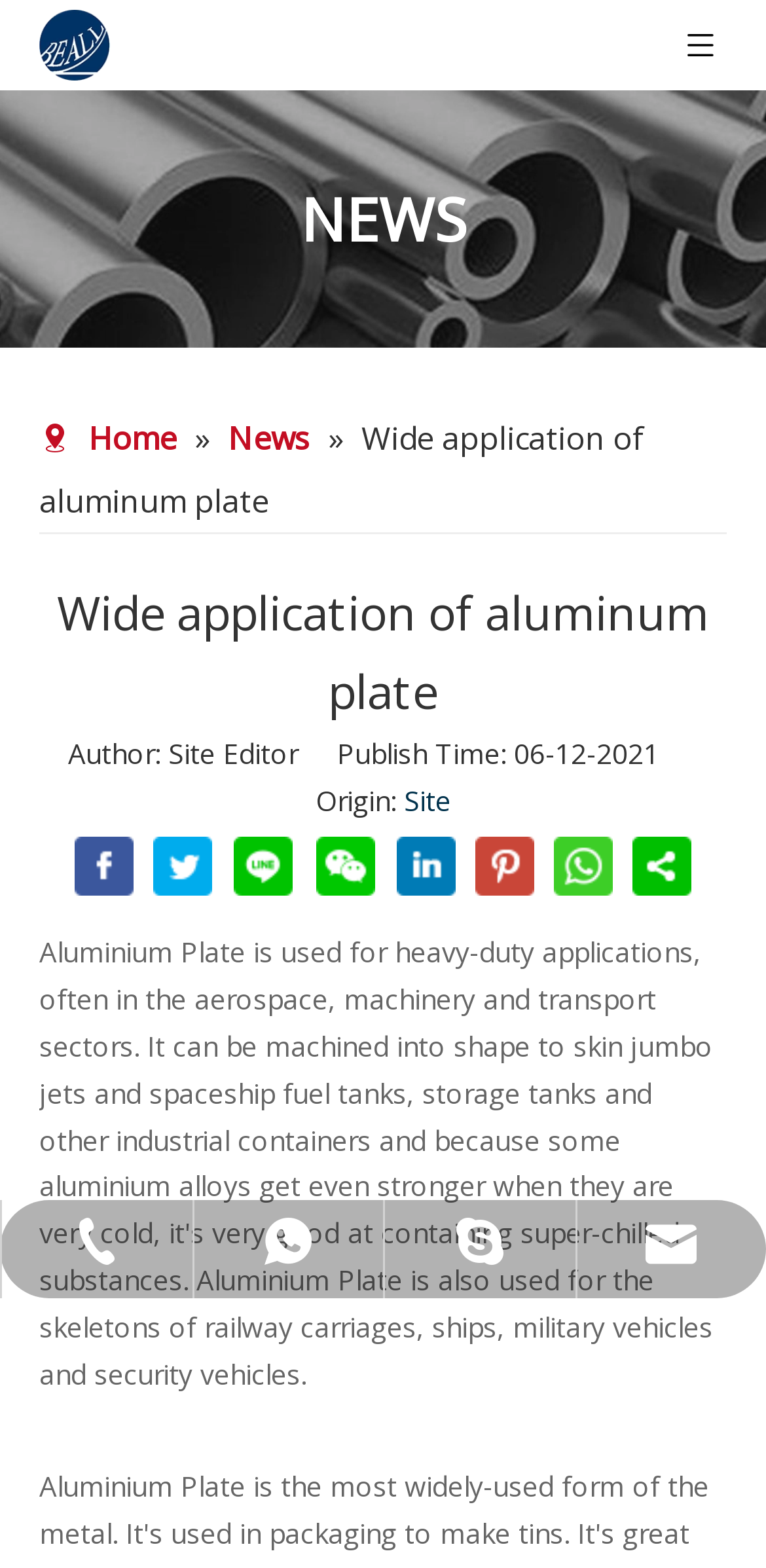Using the provided element description: "alt="logo4"", identify the bounding box coordinates. The coordinates should be four floats between 0 and 1 in the order [left, top, right, bottom].

[0.051, 0.0, 0.144, 0.058]